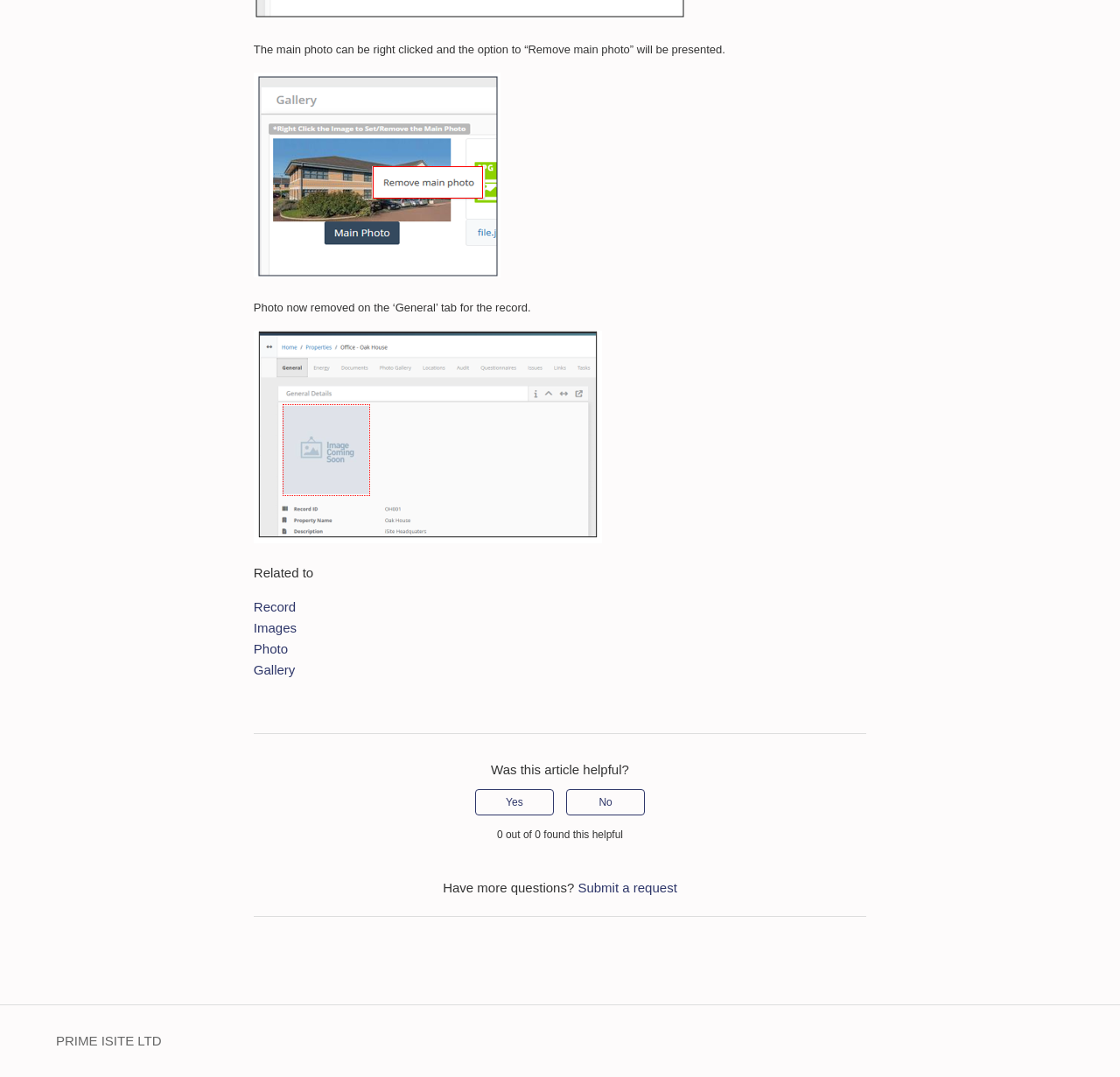Provide a short answer to the following question with just one word or phrase: What are the options under 'Related to'?

Record, Images, Photo, Gallery